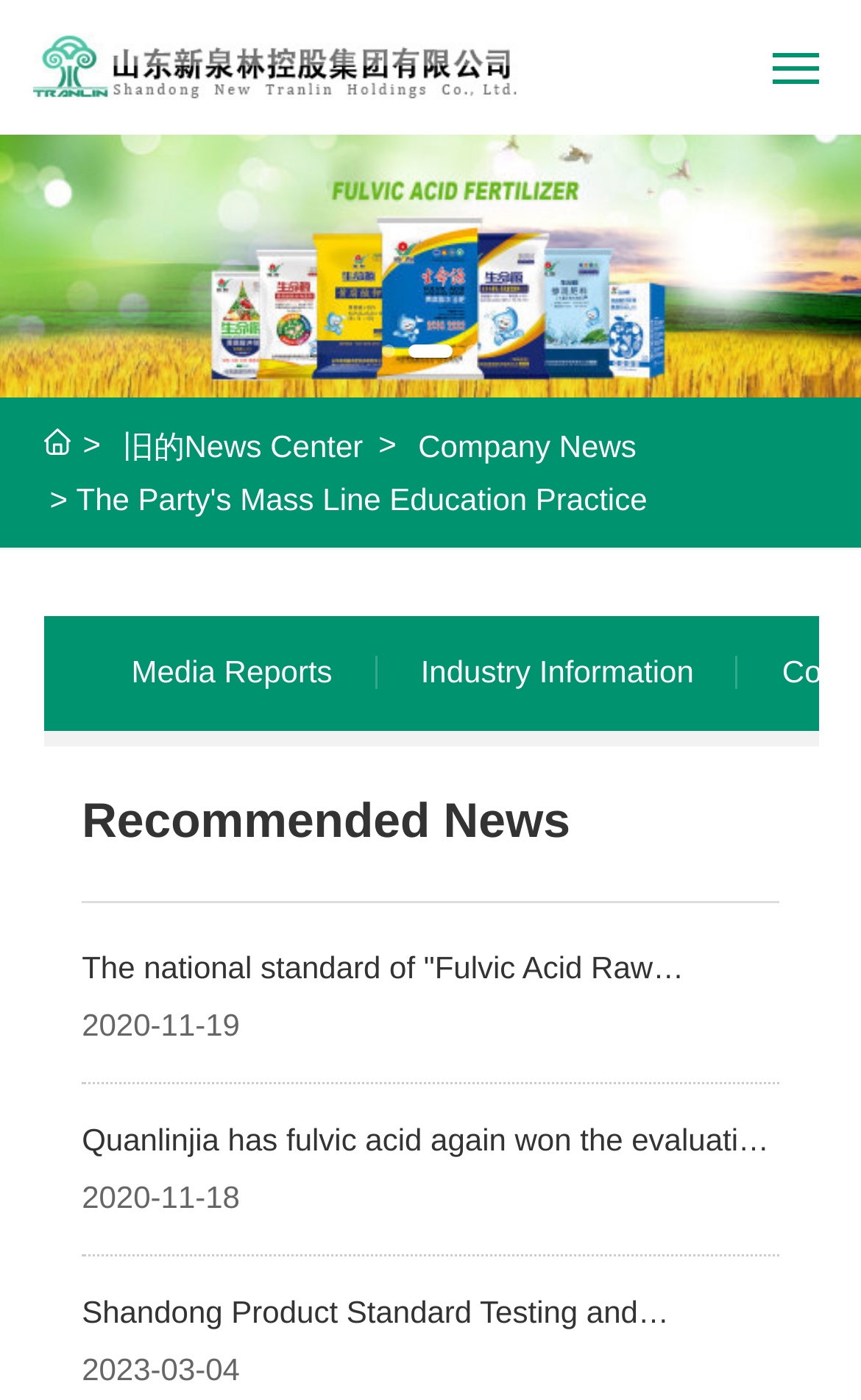Locate the bounding box coordinates of the clickable area needed to fulfill the instruction: "Go to the 'Products' page".

[0.051, 0.371, 0.949, 0.405]